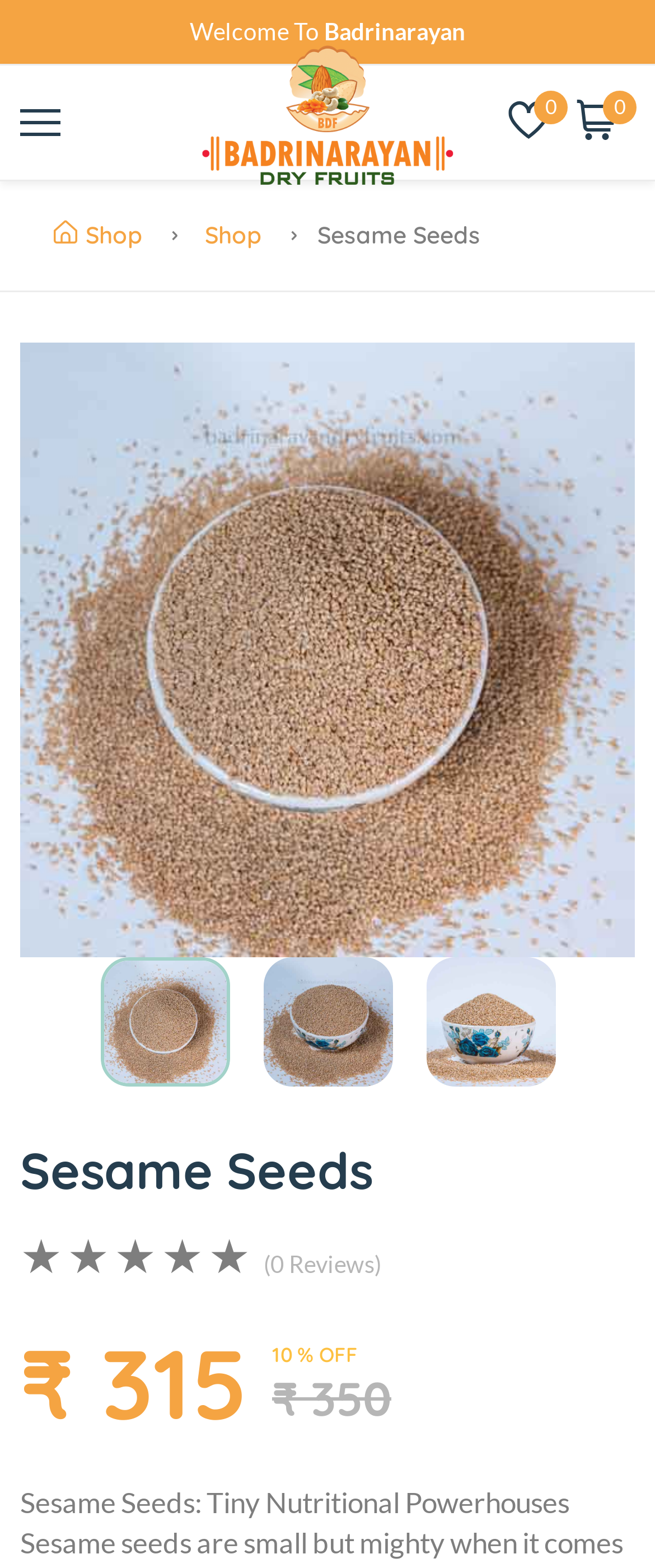Predict the bounding box of the UI element based on this description: "alt="product image"".

[0.401, 0.61, 0.599, 0.693]